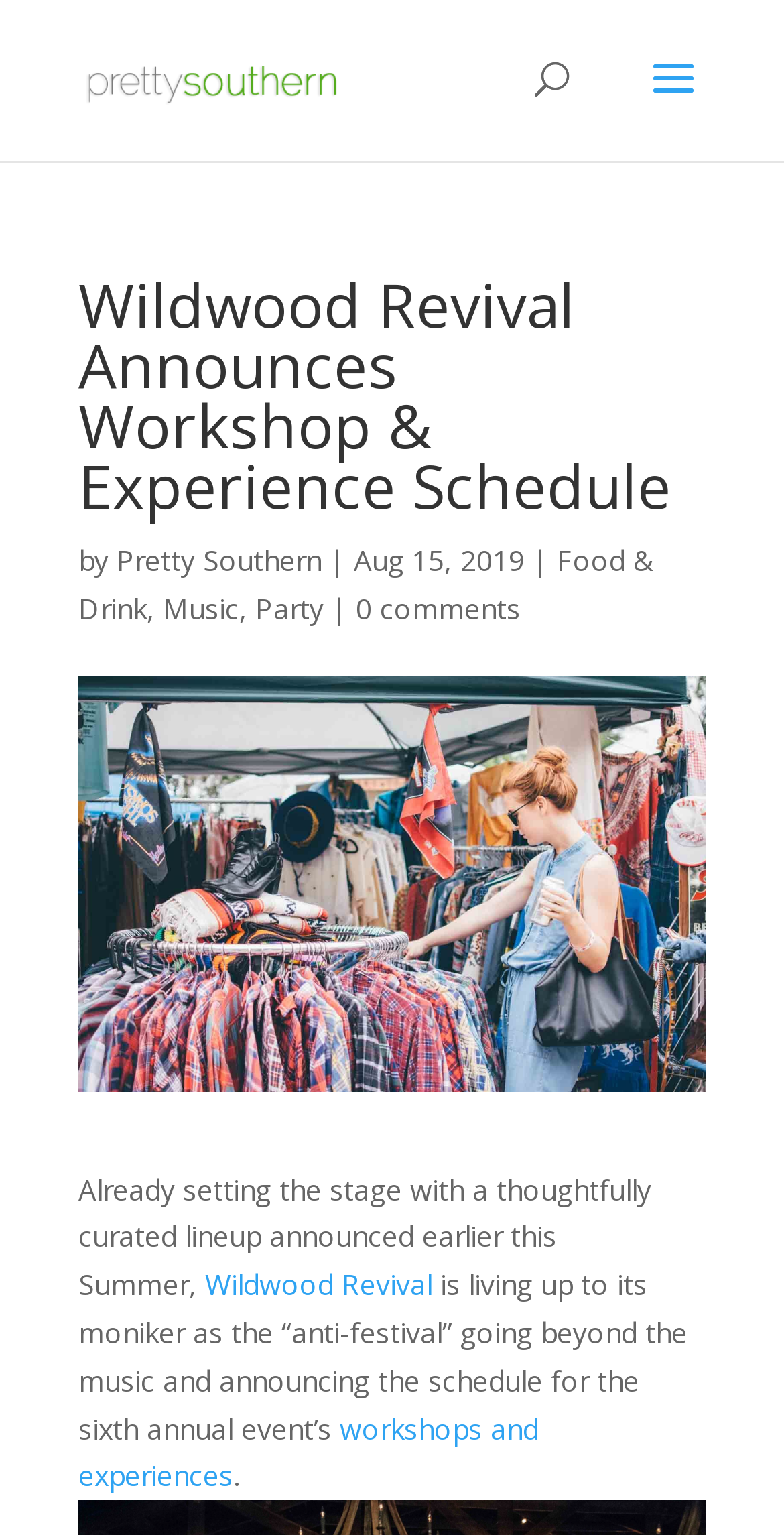What is the date of the article?
Please give a well-detailed answer to the question.

I found the answer by looking at the text content of the webpage, specifically the date 'Aug 15, 2019' which is mentioned below the title of the article.